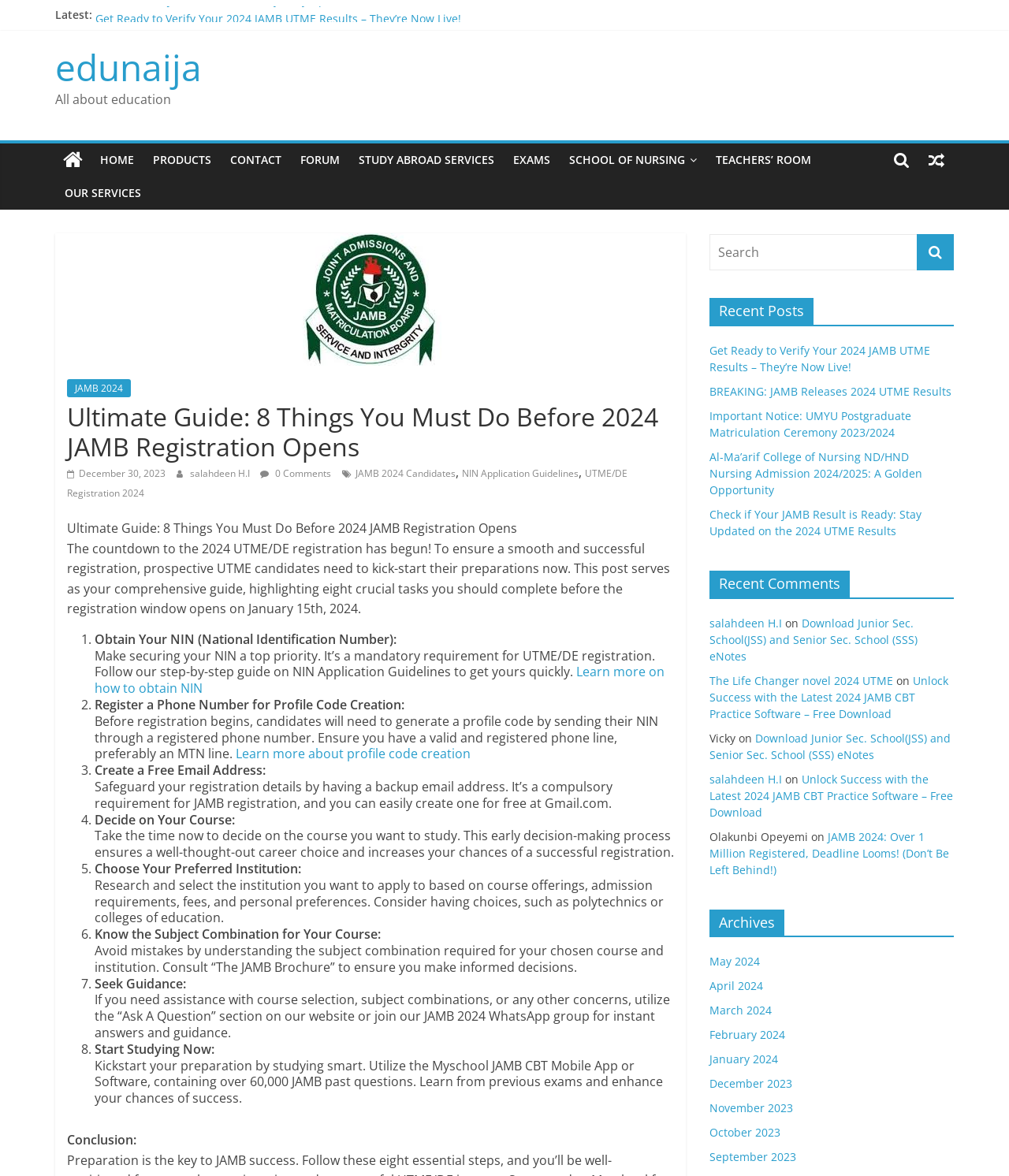Find the bounding box coordinates of the element to click in order to complete the given instruction: "Click on the 'JAMB 2024' link."

[0.066, 0.323, 0.13, 0.338]